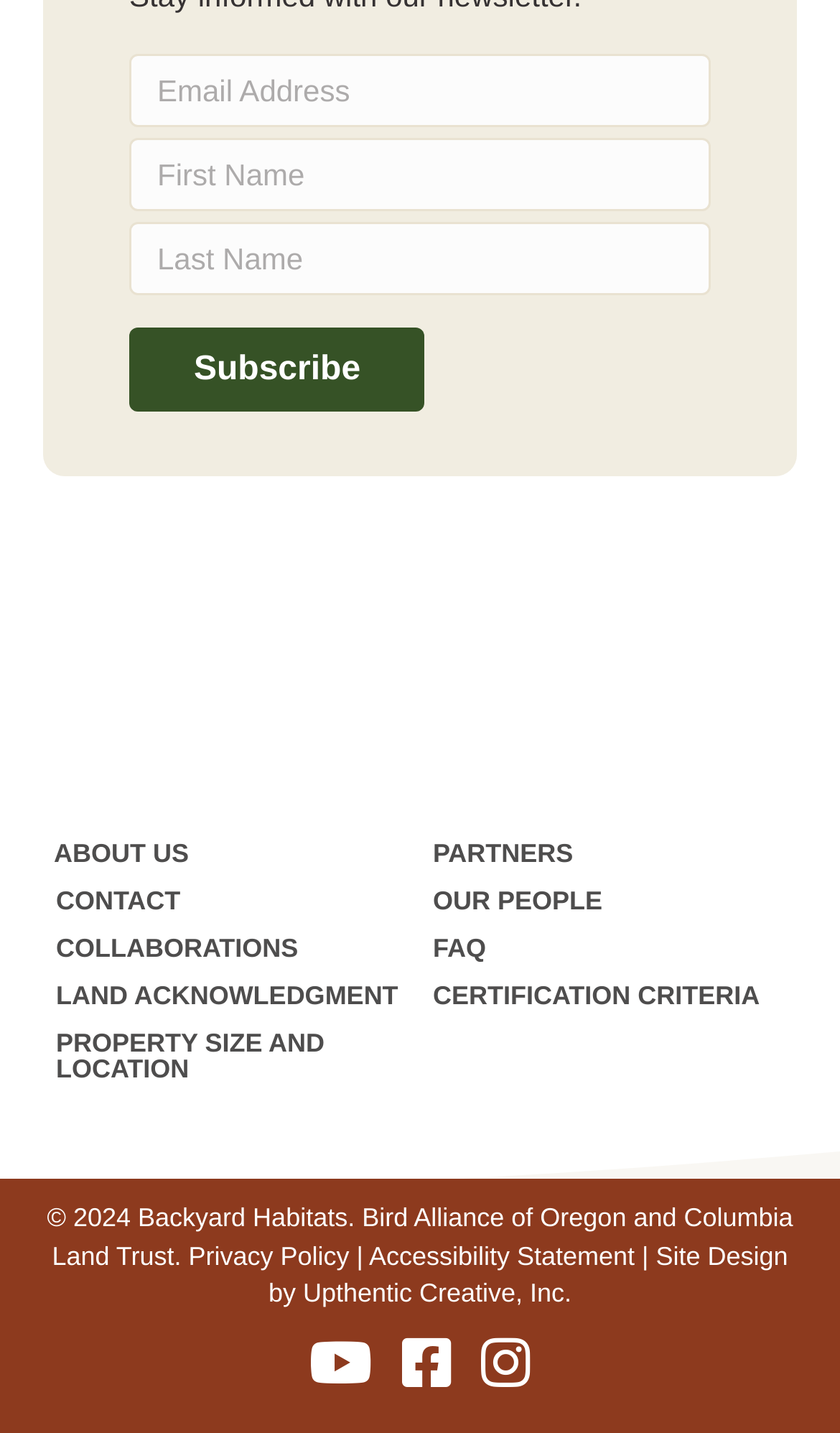Locate the coordinates of the bounding box for the clickable region that fulfills this instruction: "Enter your email address".

[0.154, 0.037, 0.846, 0.088]